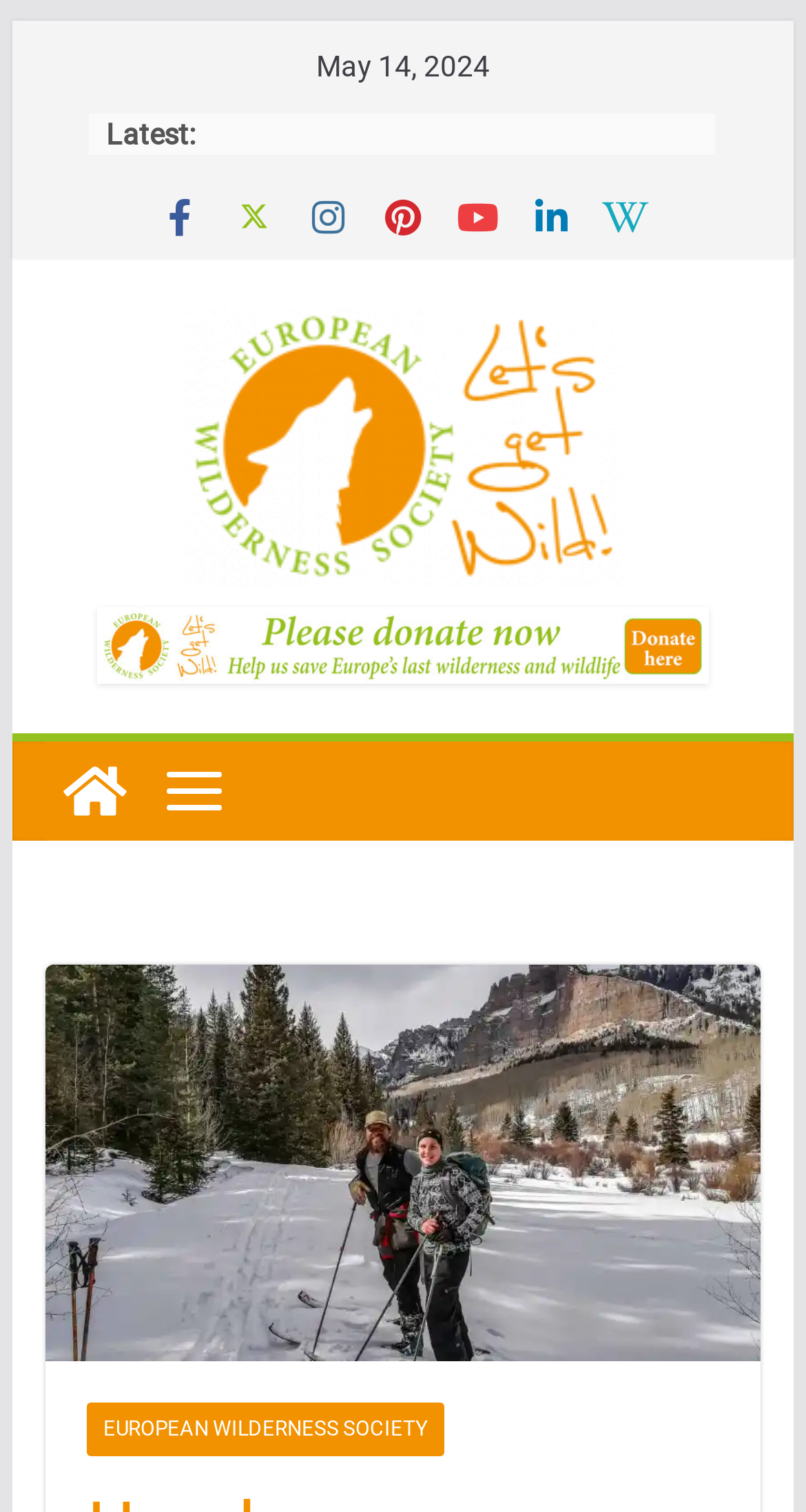What is the date mentioned on the webpage?
From the image, provide a succinct answer in one word or a short phrase.

May 14, 2024